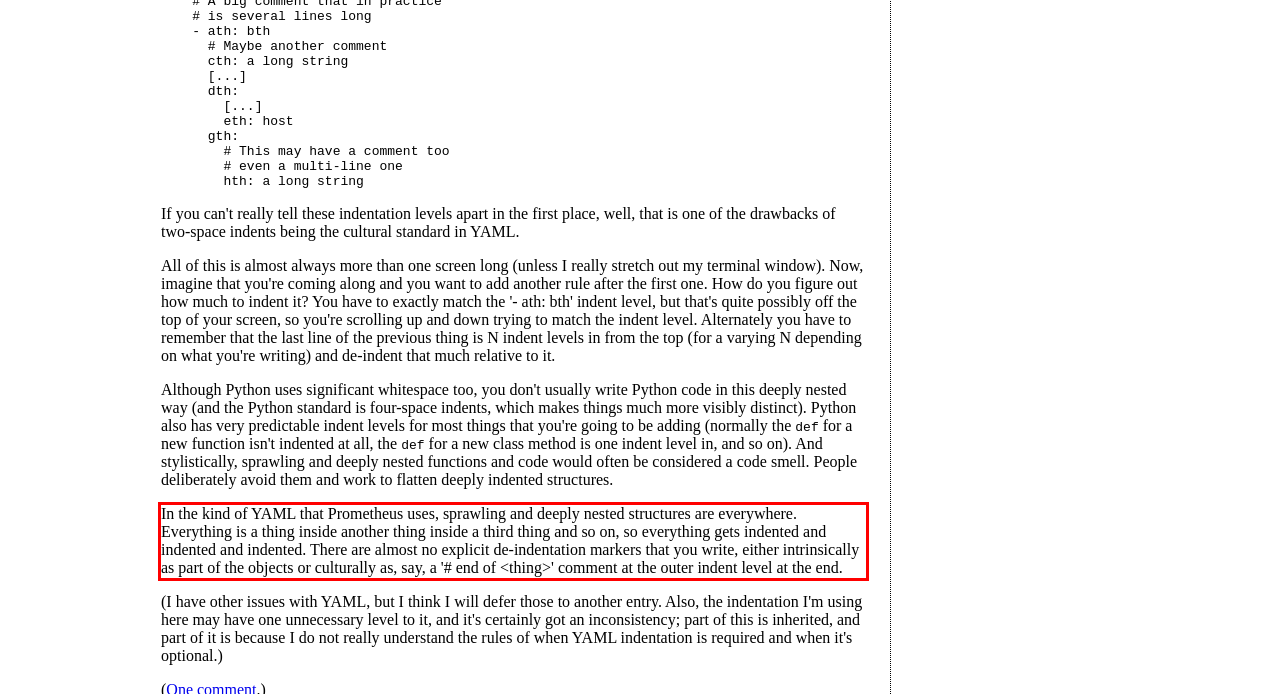Given a webpage screenshot with a red bounding box, perform OCR to read and deliver the text enclosed by the red bounding box.

In the kind of YAML that Prometheus uses, sprawling and deeply nested structures are everywhere. Everything is a thing inside another thing inside a third thing and so on, so everything gets indented and indented and indented. There are almost no explicit de-indentation markers that you write, either intrinsically as part of the objects or culturally as, say, a '# end of <thing>' comment at the outer indent level at the end.